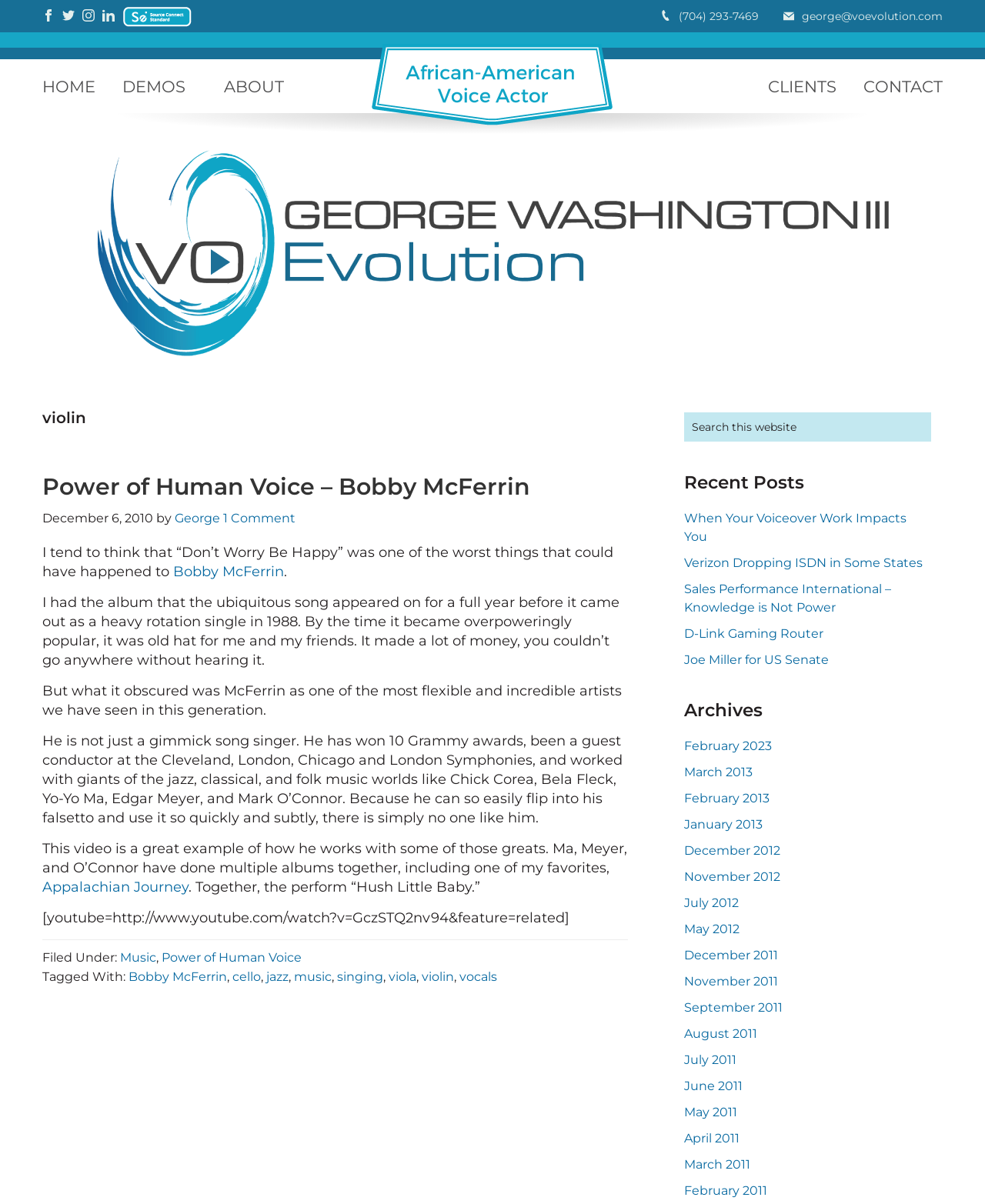From the screenshot, find the bounding box of the UI element matching this description: "George". Supply the bounding box coordinates in the form [left, top, right, bottom], each a float between 0 and 1.

[0.177, 0.425, 0.223, 0.437]